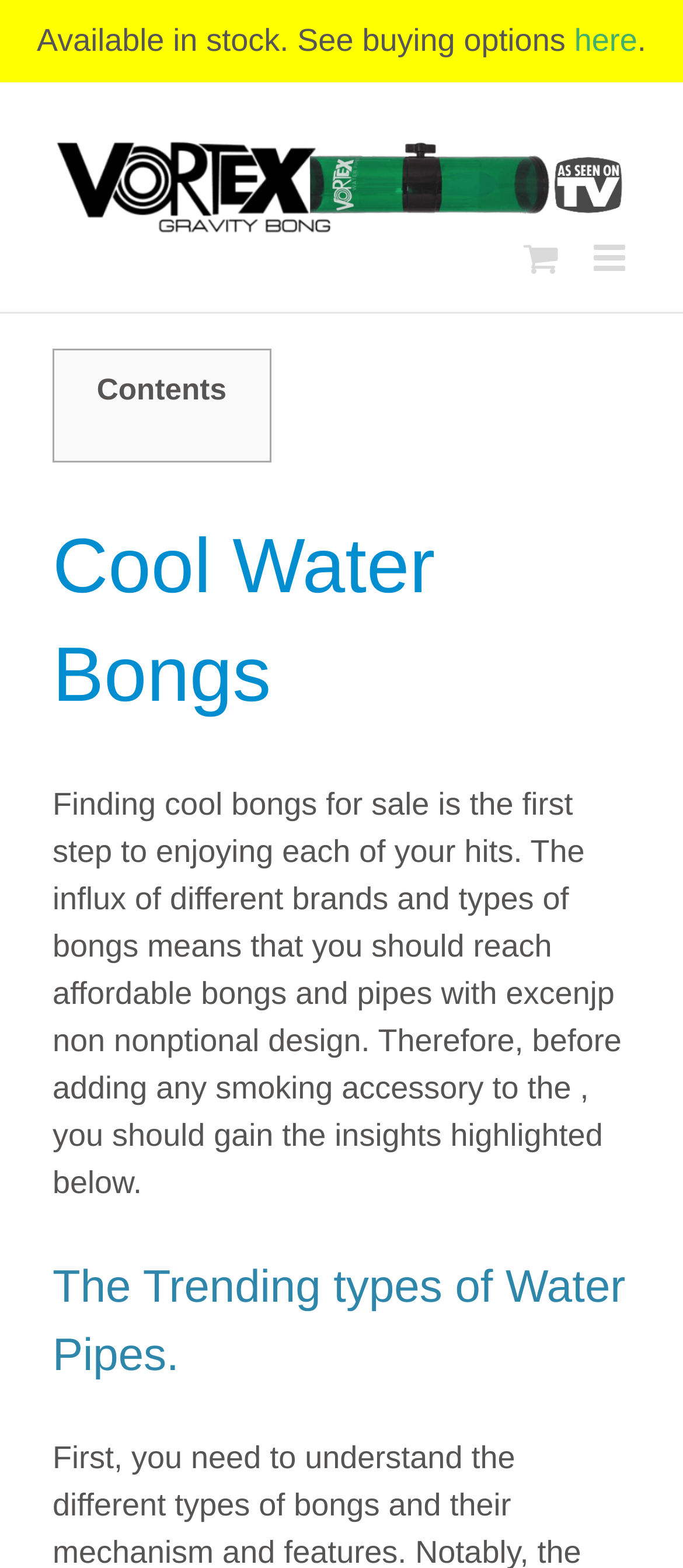Carefully examine the image and provide an in-depth answer to the question: What is the logo of the website?

I determined this by examining the image element with the description 'Vortex Gravity Bong Logo' which is located near the top of the page.